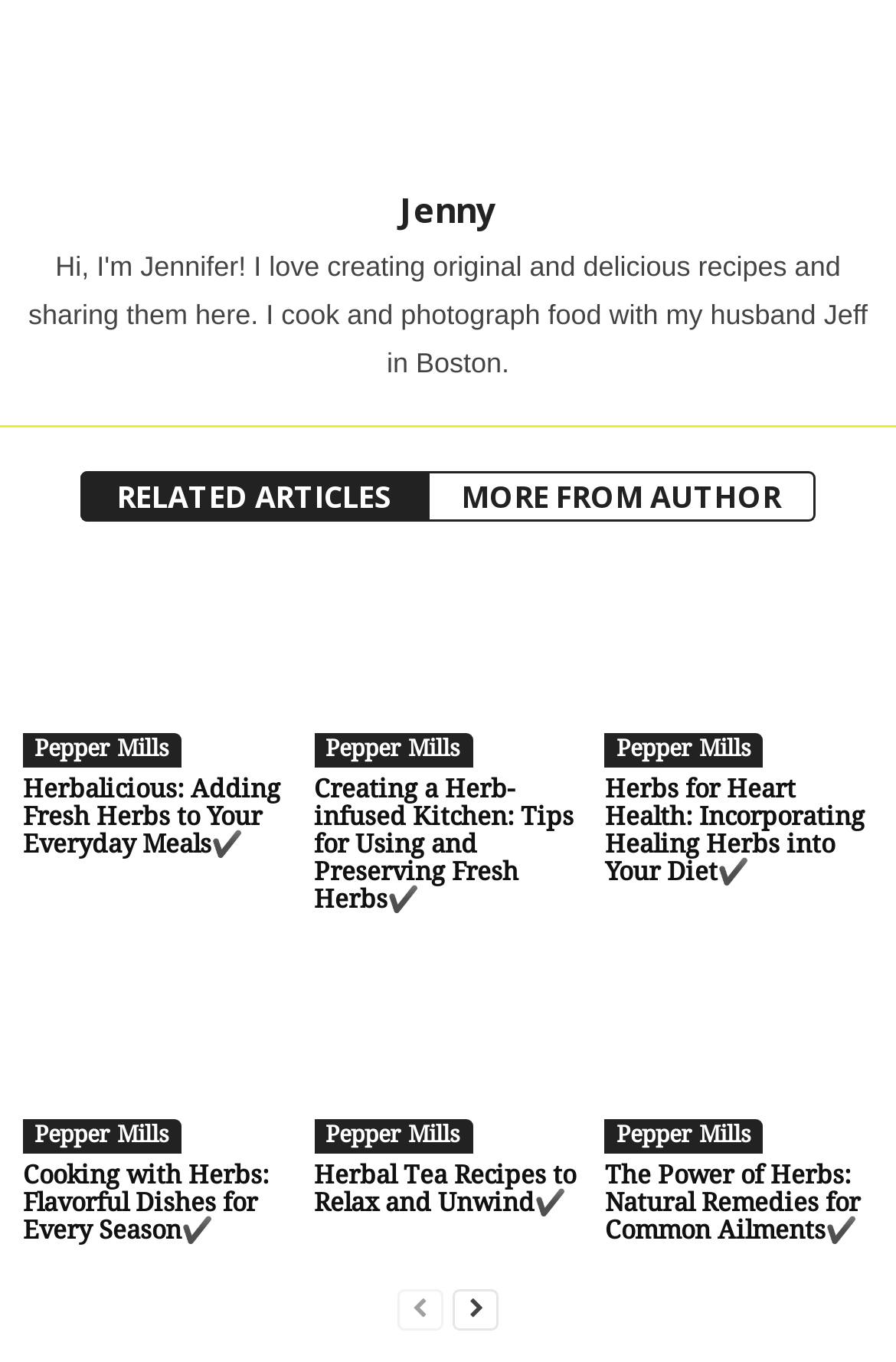Pinpoint the bounding box coordinates of the clickable area needed to execute the instruction: "browse 'prev-page'". The coordinates should be specified as four float numbers between 0 and 1, i.e., [left, top, right, bottom].

[0.444, 0.943, 0.495, 0.979]